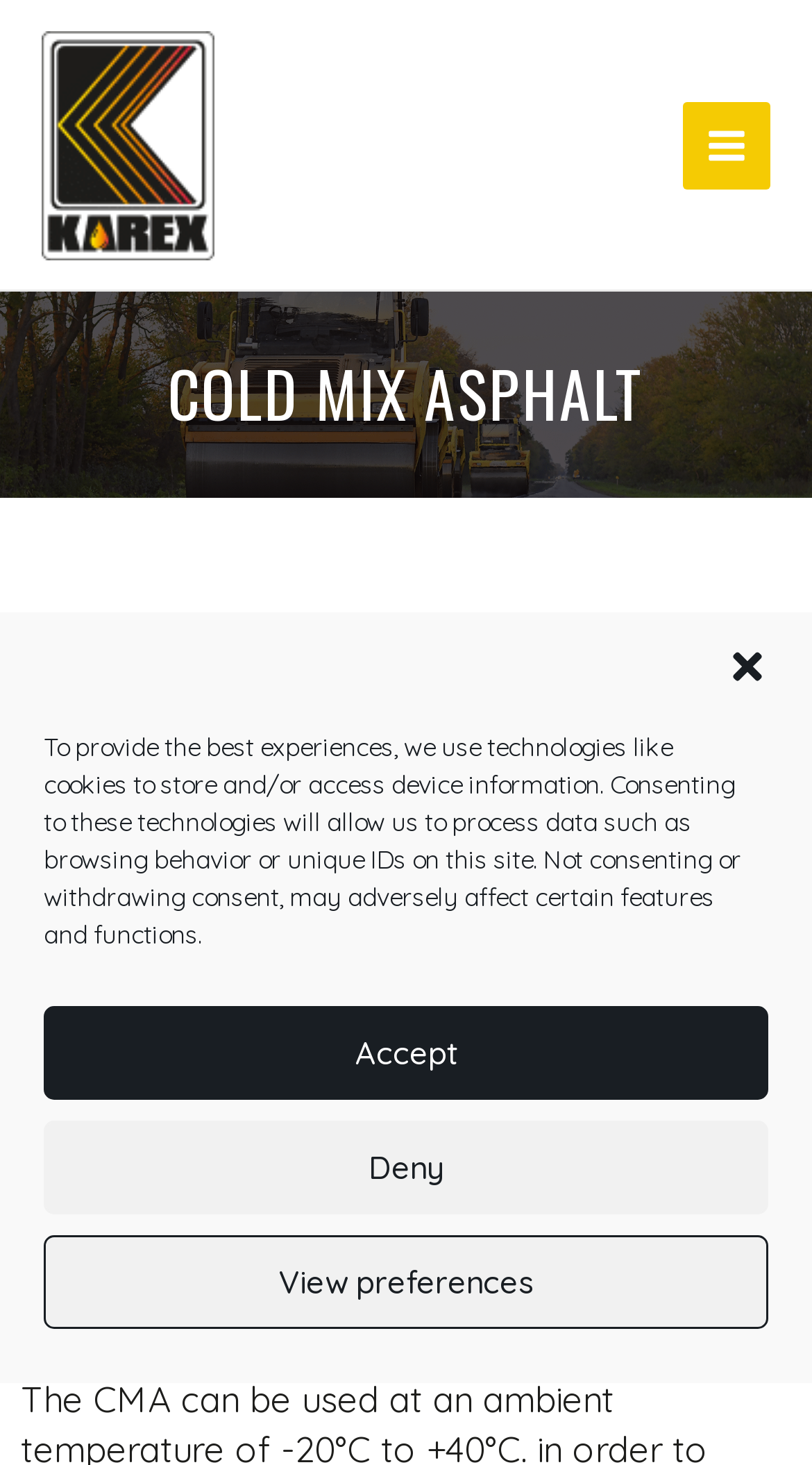What is the product name of Cold Mix Asphalt?
Respond to the question with a well-detailed and thorough answer.

I found the answer by looking at the StaticText element with the text '(CMA; Product name: Mieszanka Na Zimno “KAREX”) is used for partial repairs of bituminous surfaces, concrete and breakstone surfaces.' which is a child element of the heading 'COLD MIX ASPHALT'.